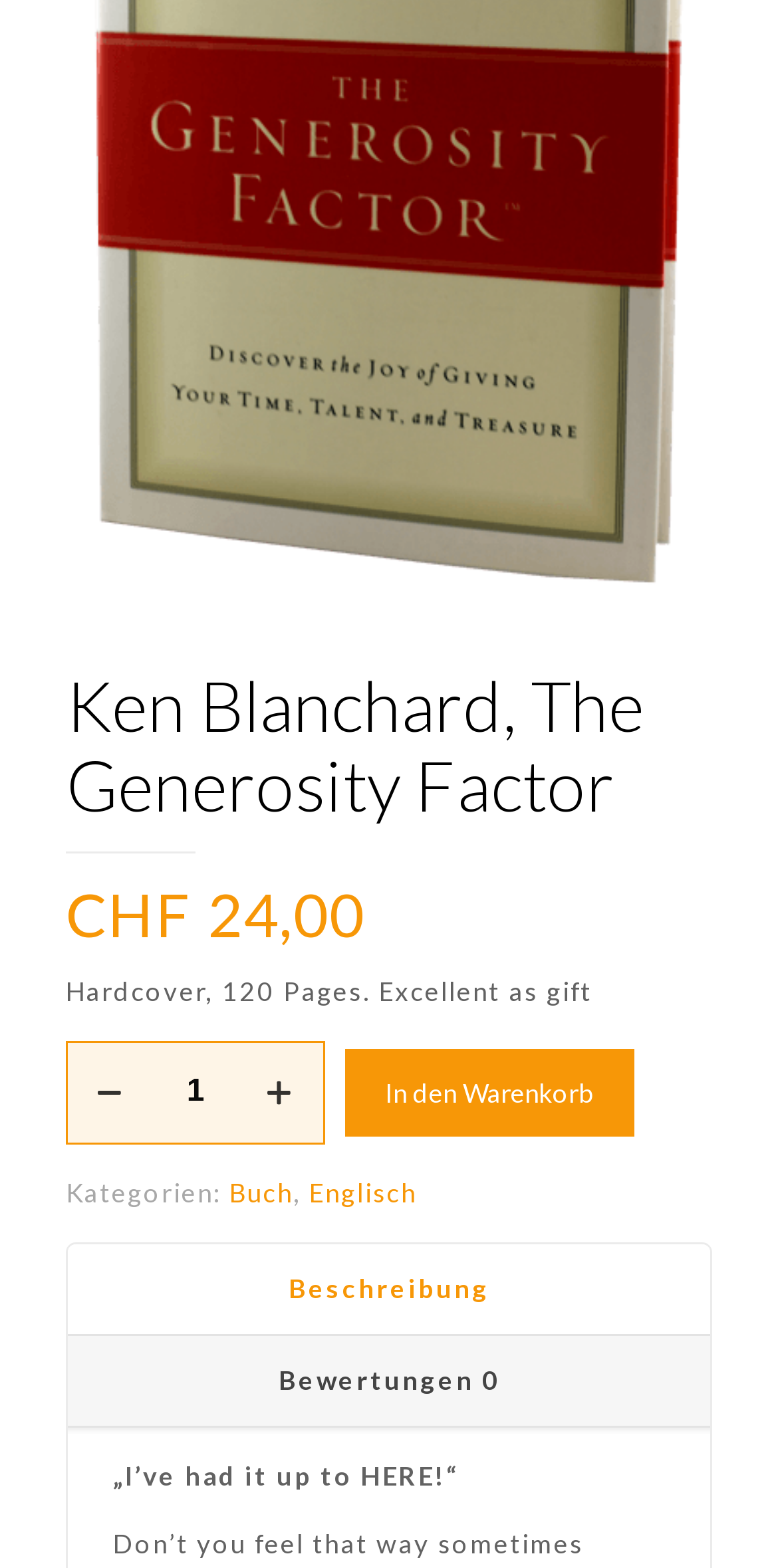Using the provided element description: "In den Warenkorb", identify the bounding box coordinates. The coordinates should be four floats between 0 and 1 in the order [left, top, right, bottom].

[0.444, 0.669, 0.815, 0.725]